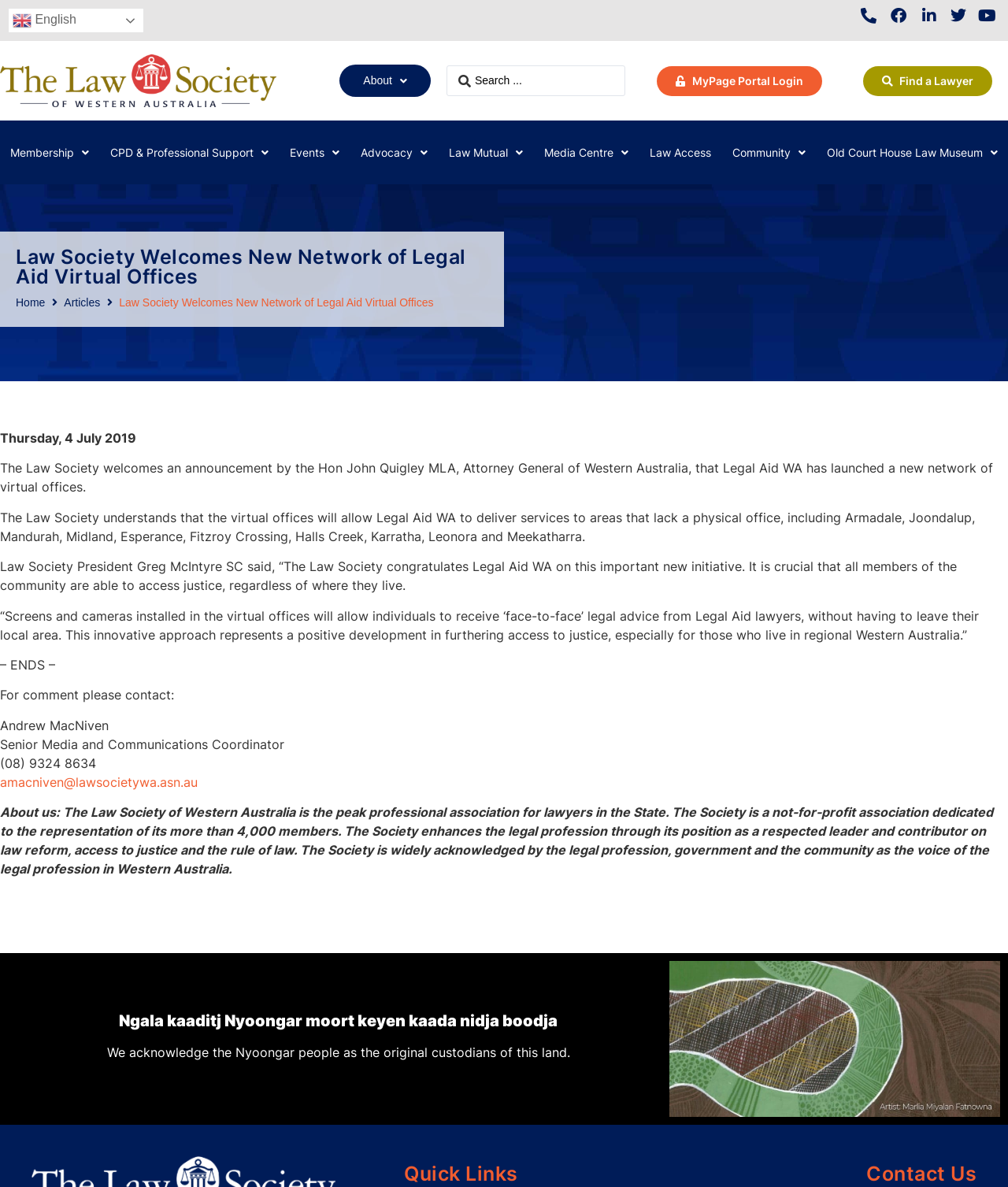Identify the bounding box coordinates of the clickable region to carry out the given instruction: "Find a lawyer".

[0.856, 0.055, 0.984, 0.081]